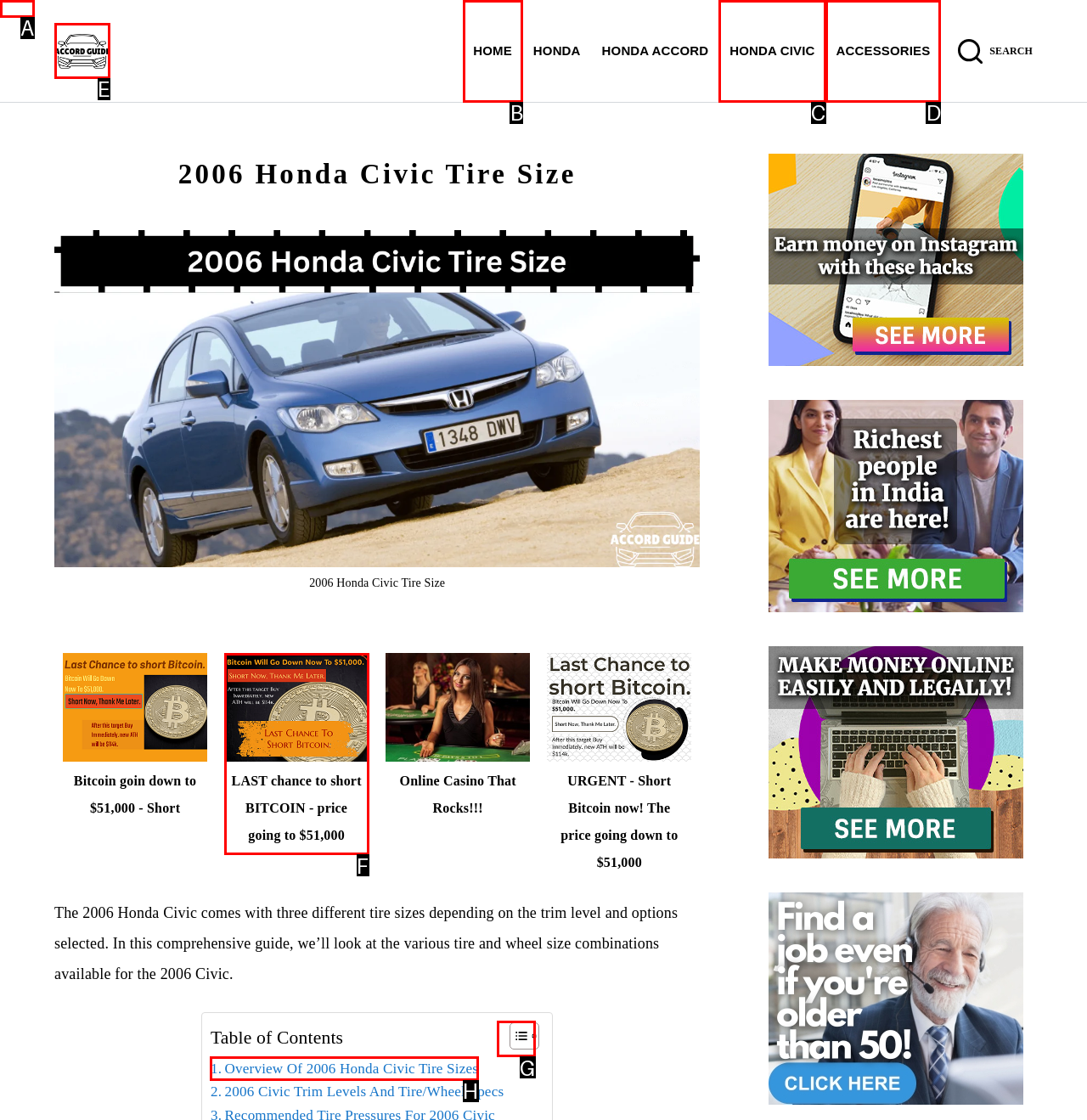Choose the HTML element that should be clicked to accomplish the task: Go to HOME page. Answer with the letter of the chosen option.

B